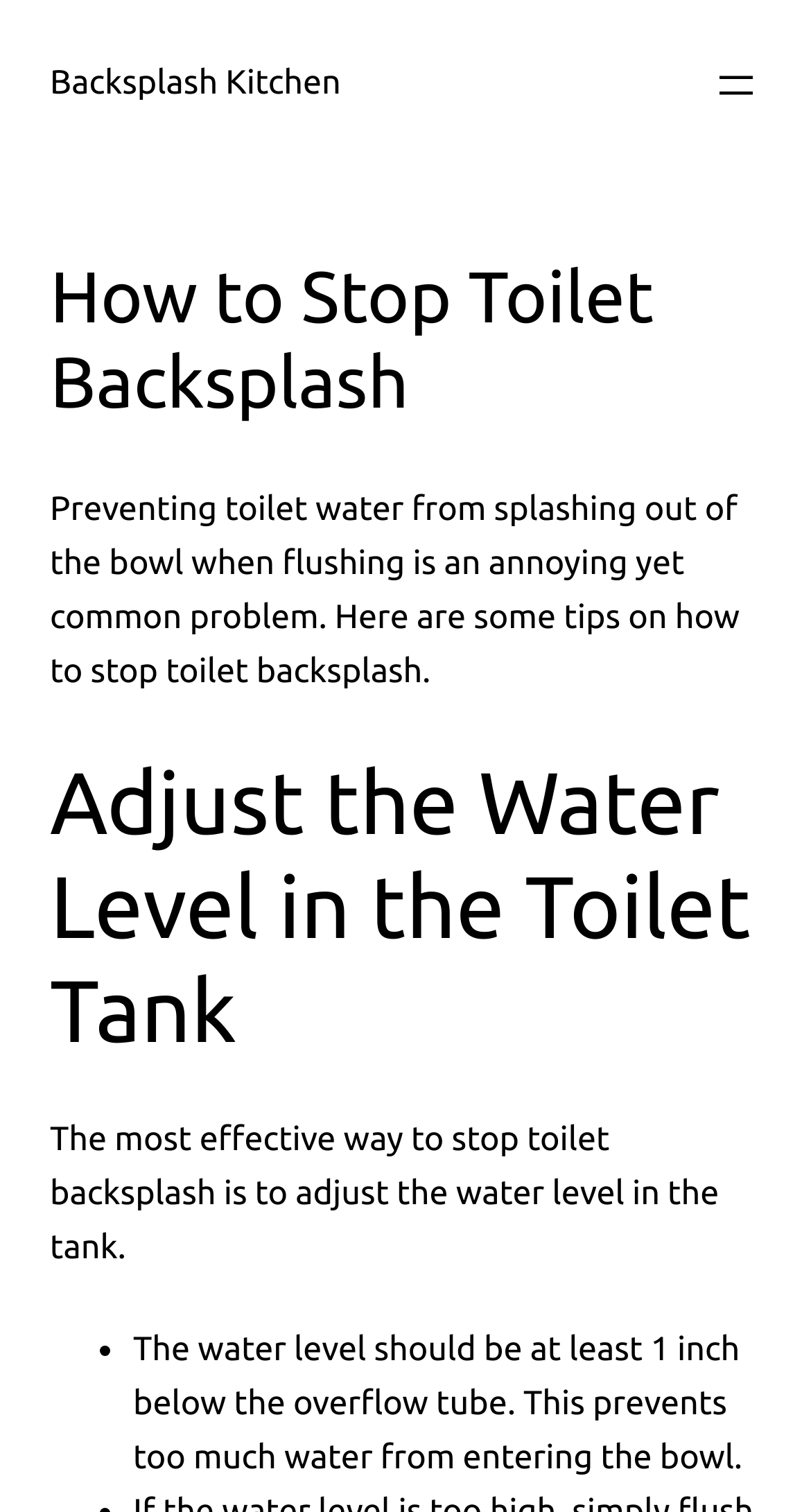What is the purpose of adjusting the water level in the toilet tank?
Analyze the screenshot and provide a detailed answer to the question.

According to the webpage, adjusting the water level in the toilet tank is the most effective way to stop toilet backsplash. This is because the water level should be at least 1 inch below the overflow tube, preventing too much water from entering the bowl.